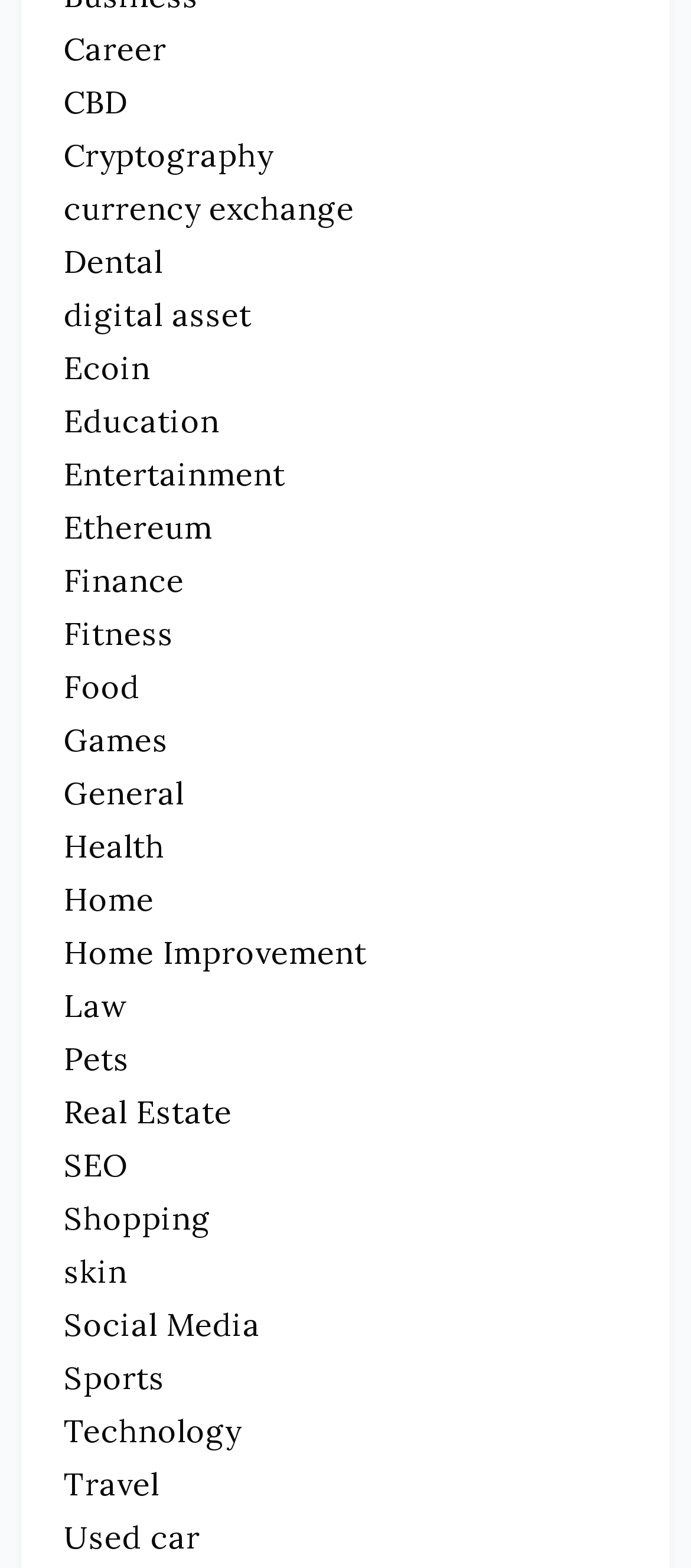Is 'Ecoin' a subcategory of 'Currency Exchange'?
From the image, respond using a single word or phrase.

No